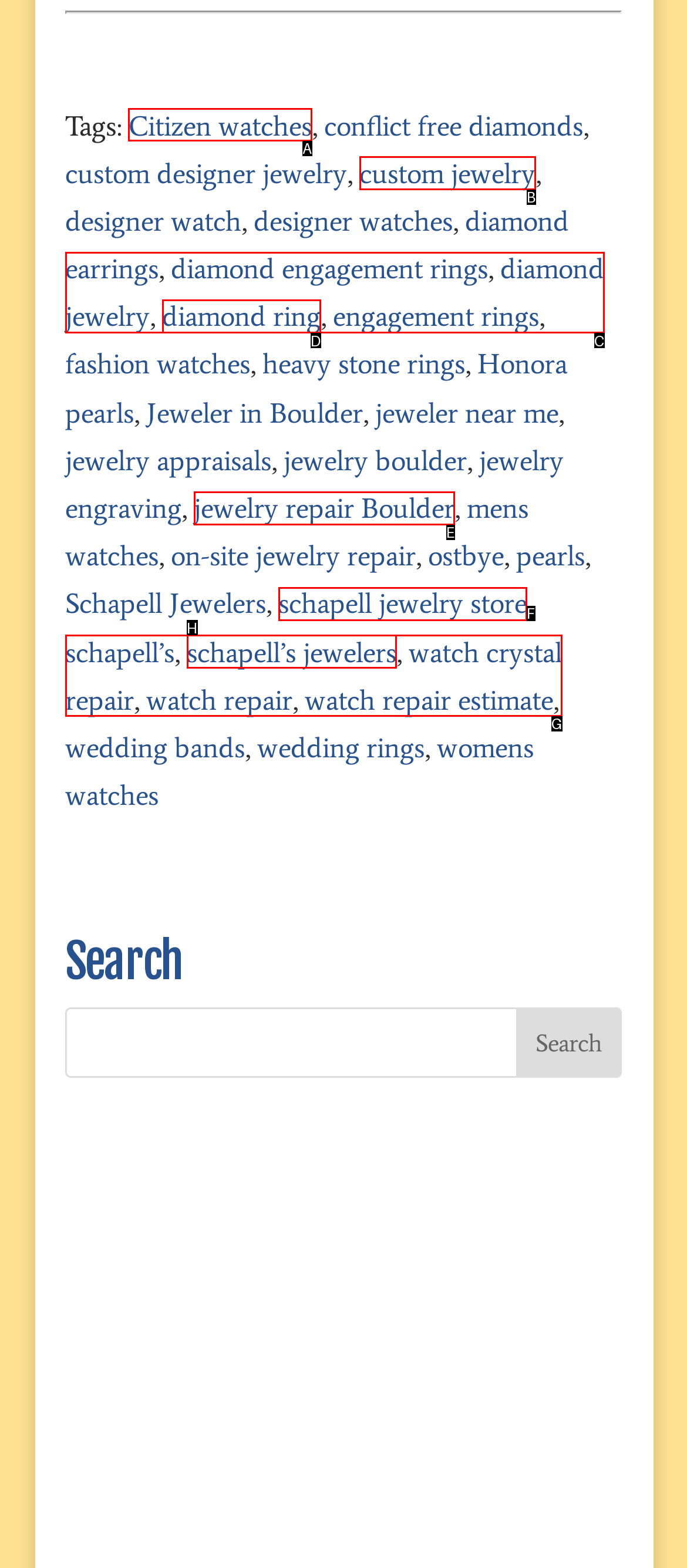Specify the letter of the UI element that should be clicked to achieve the following: Click on Citizen watches
Provide the corresponding letter from the choices given.

A